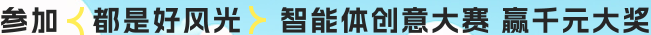Look at the image and write a detailed answer to the question: 
What is the tone of the banner?

The use of bold and playful fonts, along with dynamic colors and graphic elements, creates an engaging aesthetic that conveys a sense of inclusivity and creativity, making the tone of the banner inviting and playful.